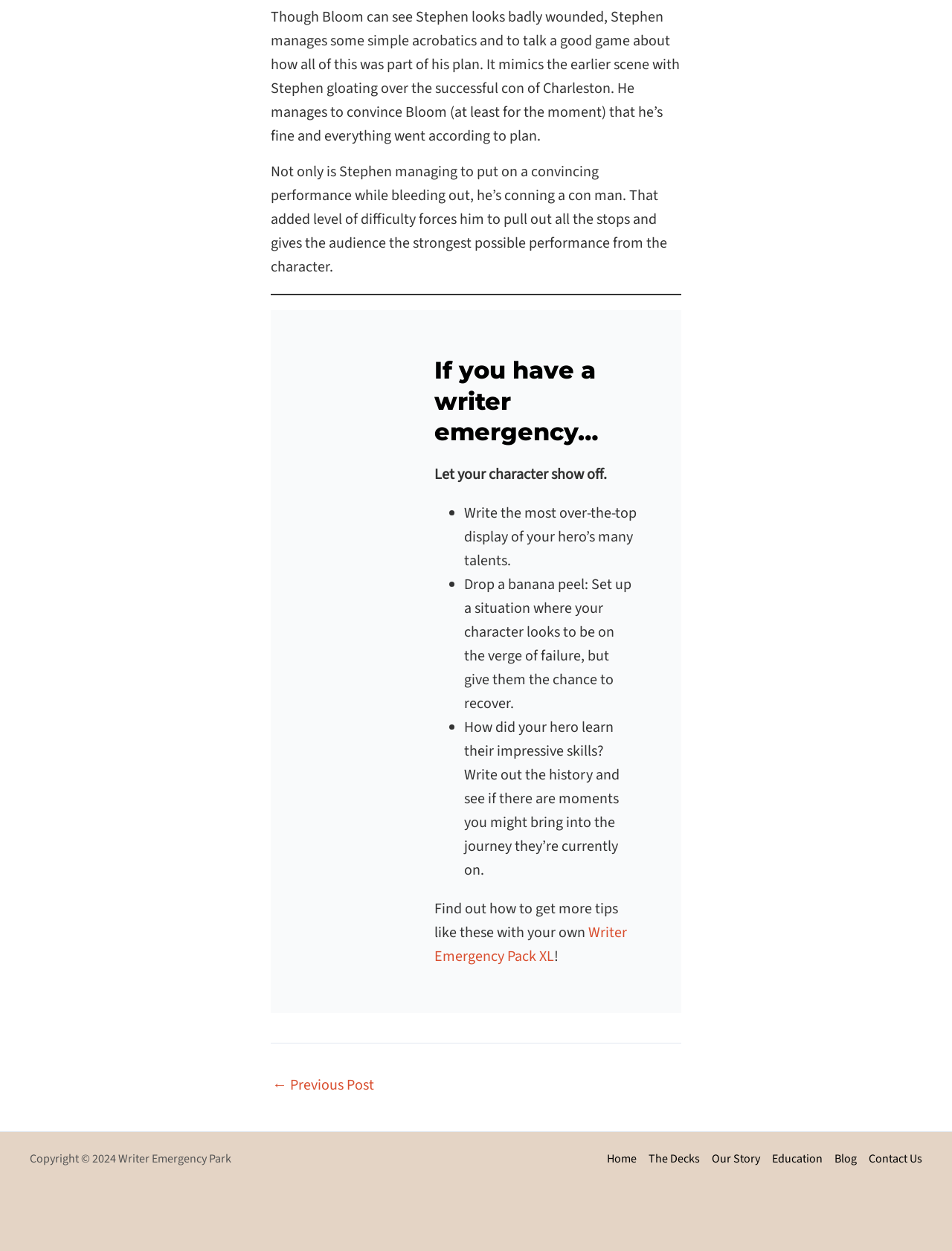Find the bounding box coordinates of the area that needs to be clicked in order to achieve the following instruction: "Click on 'Writer Emergency Pack XL'". The coordinates should be specified as four float numbers between 0 and 1, i.e., [left, top, right, bottom].

[0.456, 0.737, 0.659, 0.773]